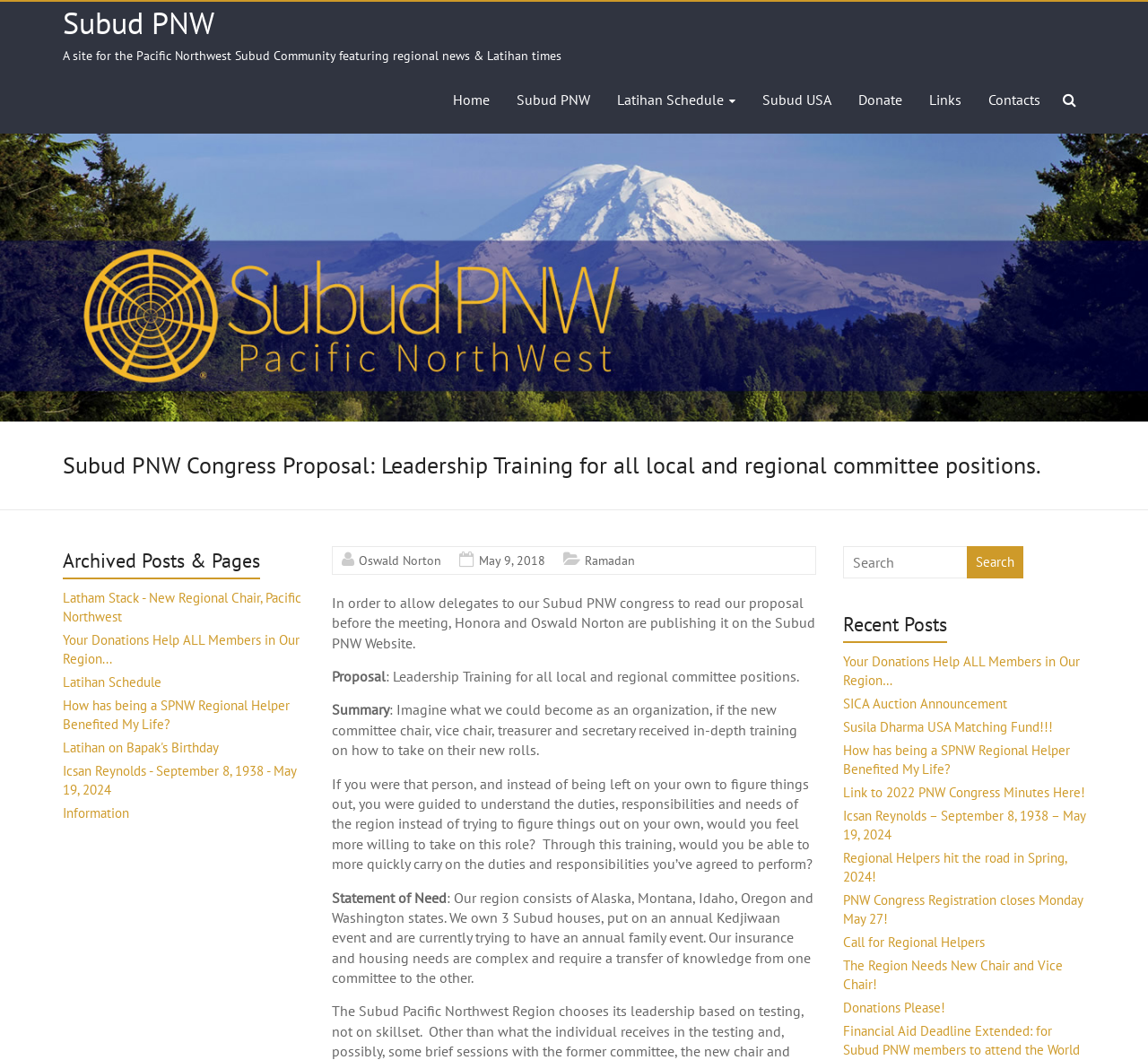Please respond to the question with a concise word or phrase:
What is the name of the website?

Subud PNW